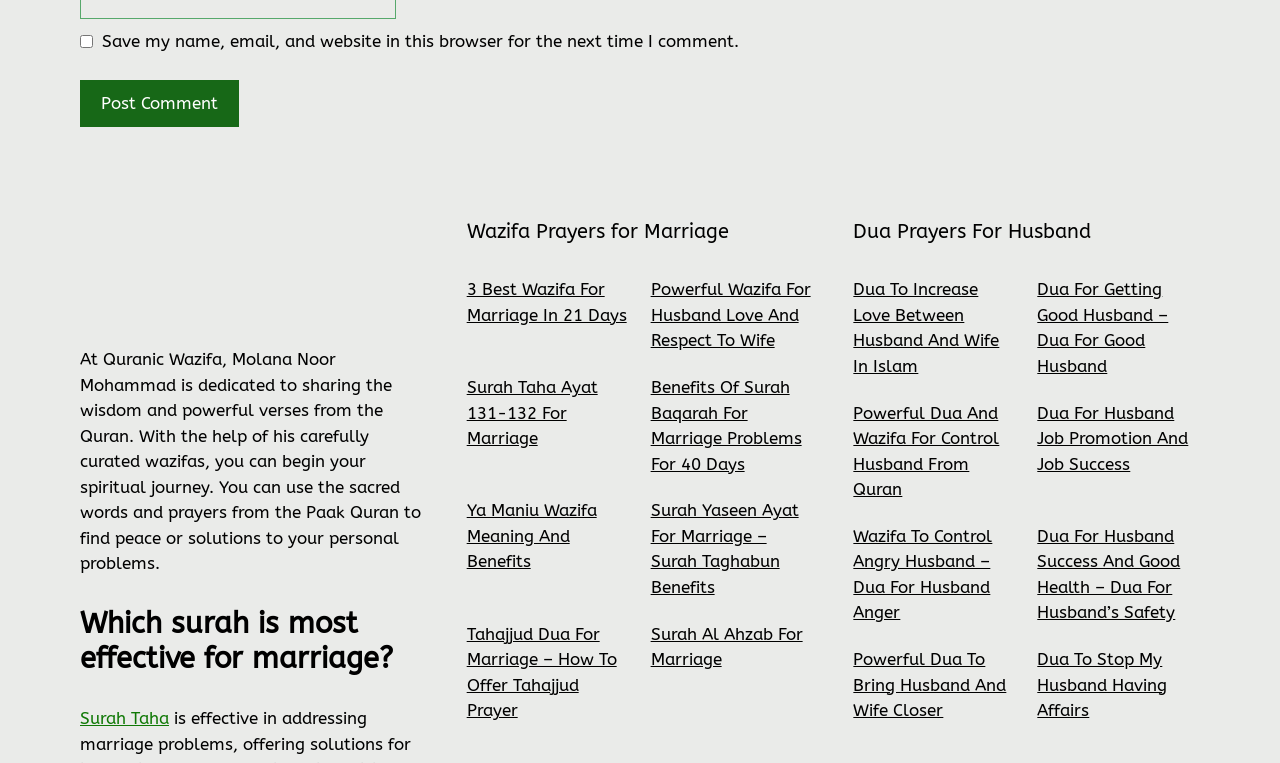Specify the bounding box coordinates for the region that must be clicked to perform the given instruction: "Click the 'Post Comment' button".

[0.062, 0.105, 0.187, 0.167]